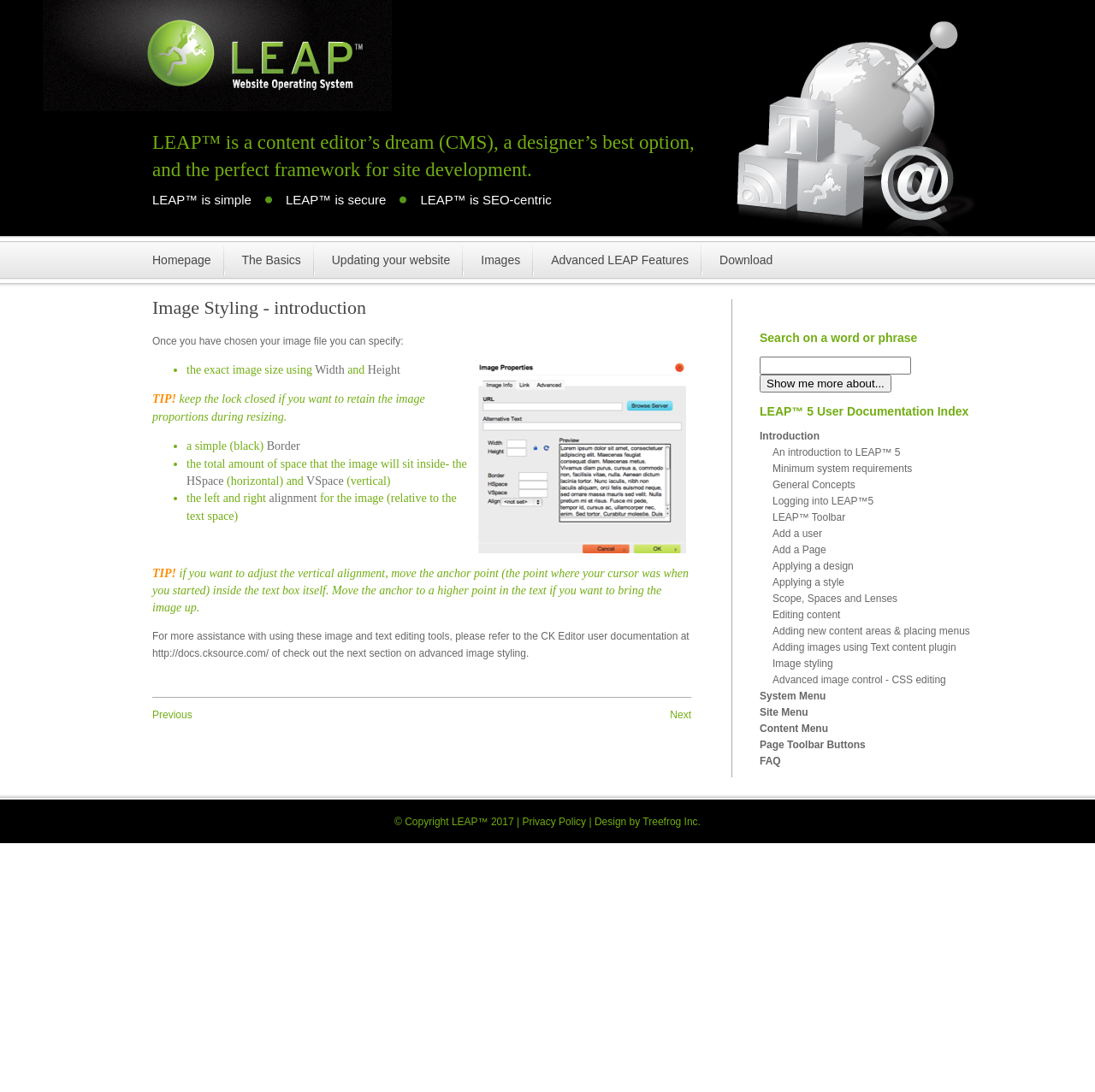What is the purpose of the HSpace and VSpace mentioned on this webpage? Based on the image, give a response in one word or a short phrase.

To specify the total amount of space